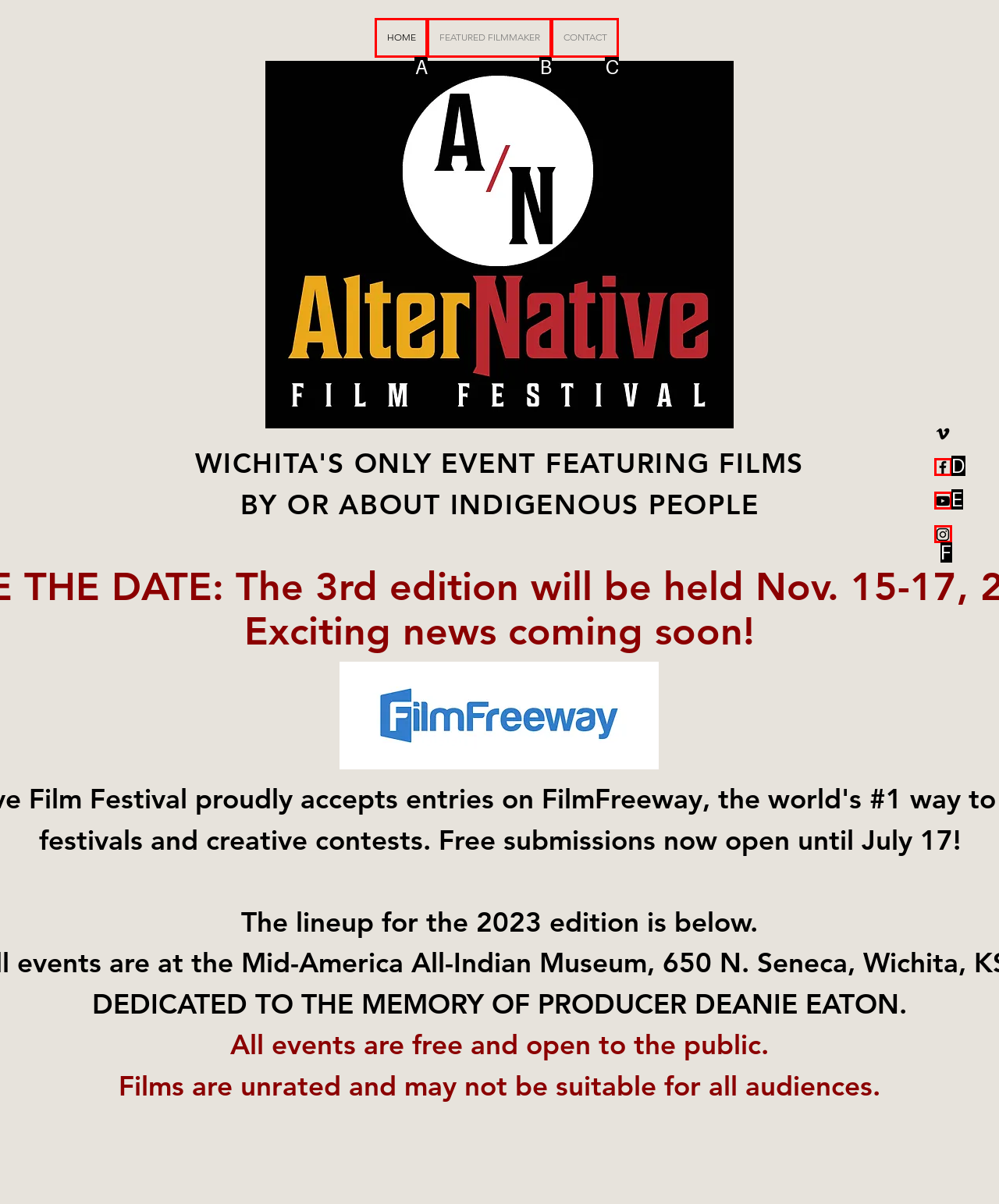Based on the description: FEATURED FILMMAKER, select the HTML element that fits best. Provide the letter of the matching option.

B